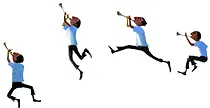What is the dominant theme of the narrative?
Please provide a comprehensive answer to the question based on the webpage screenshot.

The caption states that the illustration 'reflects themes of celebration and music, which are central to the narrative of the story', implying that the dominant theme of the narrative is a combination of celebration and music.